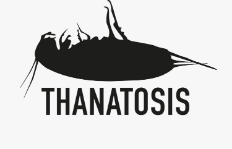Please answer the following question using a single word or phrase: 
What type of music is associated with the 'Thanatosis' project?

Experimental